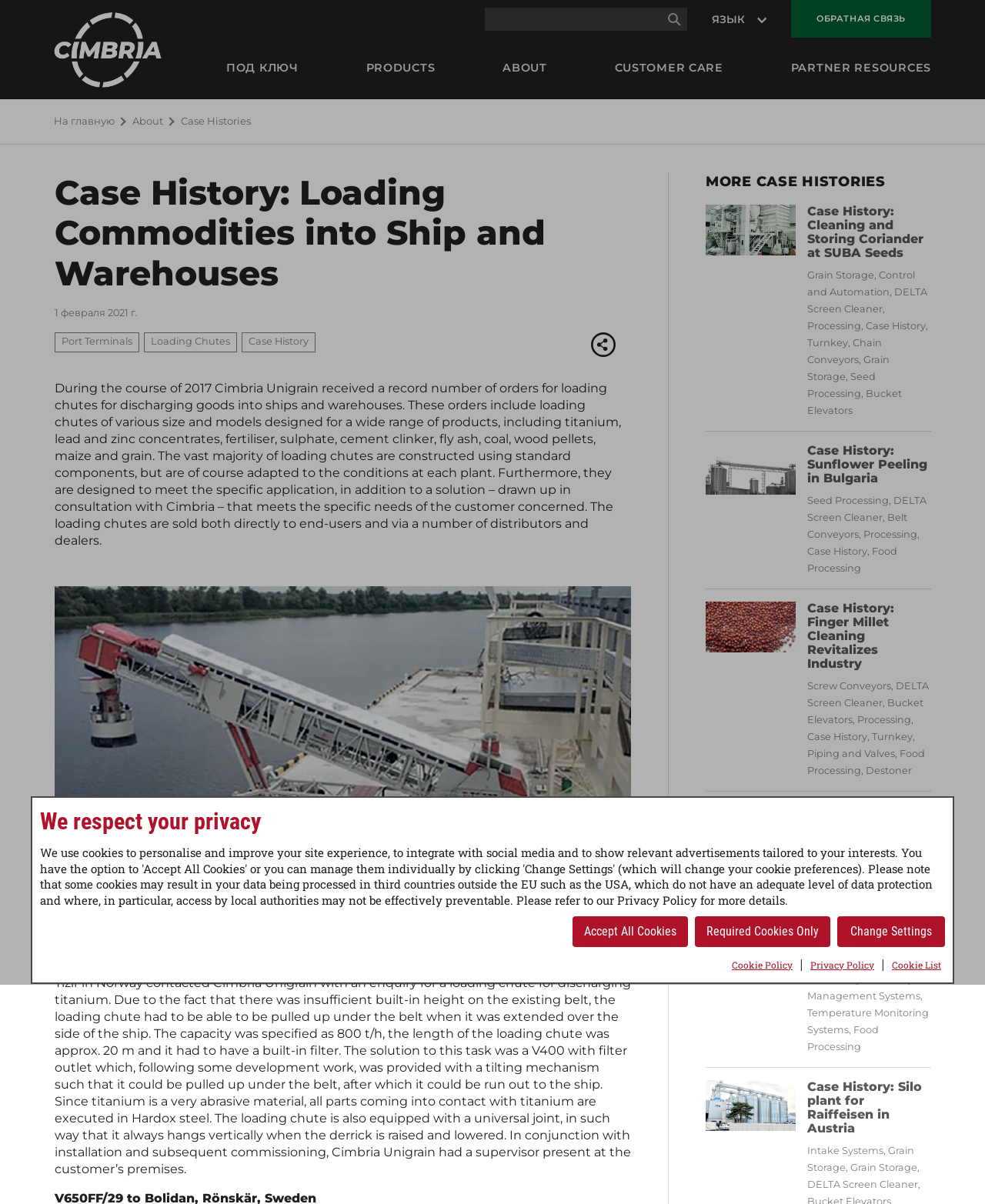Please answer the following question using a single word or phrase: 
What is the capacity of the loading chute mentioned in the case history?

800 t/h